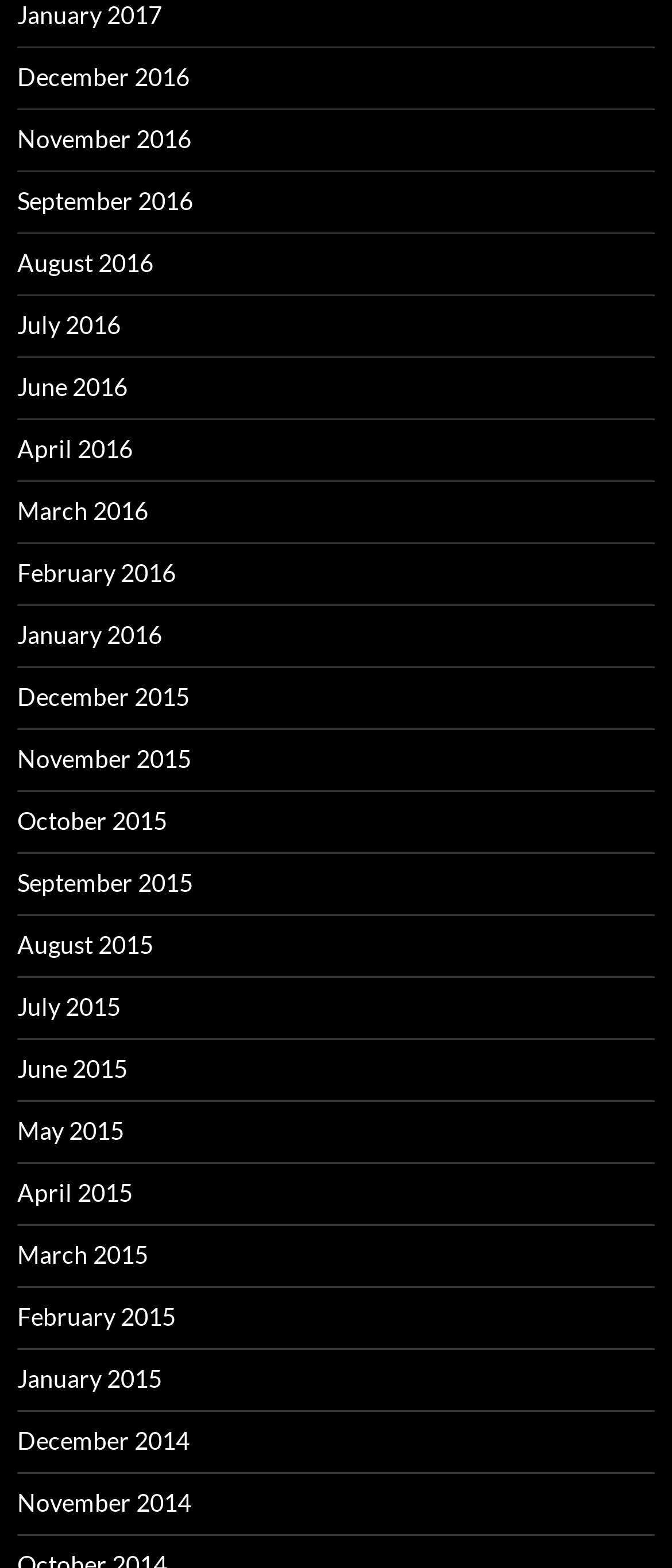Indicate the bounding box coordinates of the clickable region to achieve the following instruction: "view January 2015."

[0.026, 0.87, 0.241, 0.888]